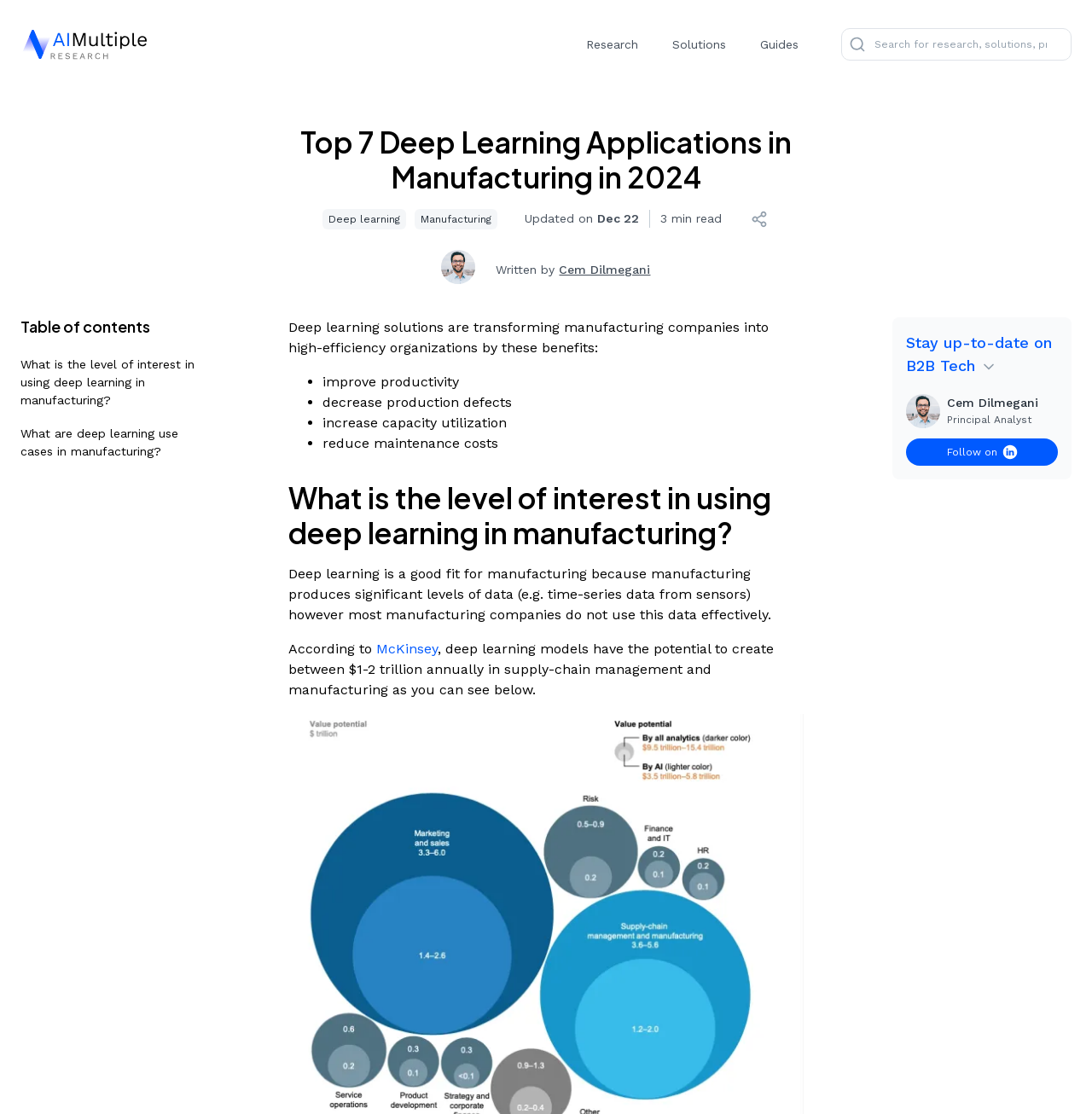Please identify the bounding box coordinates of the element I need to click to follow this instruction: "Read the article about Deep learning".

[0.295, 0.187, 0.372, 0.206]